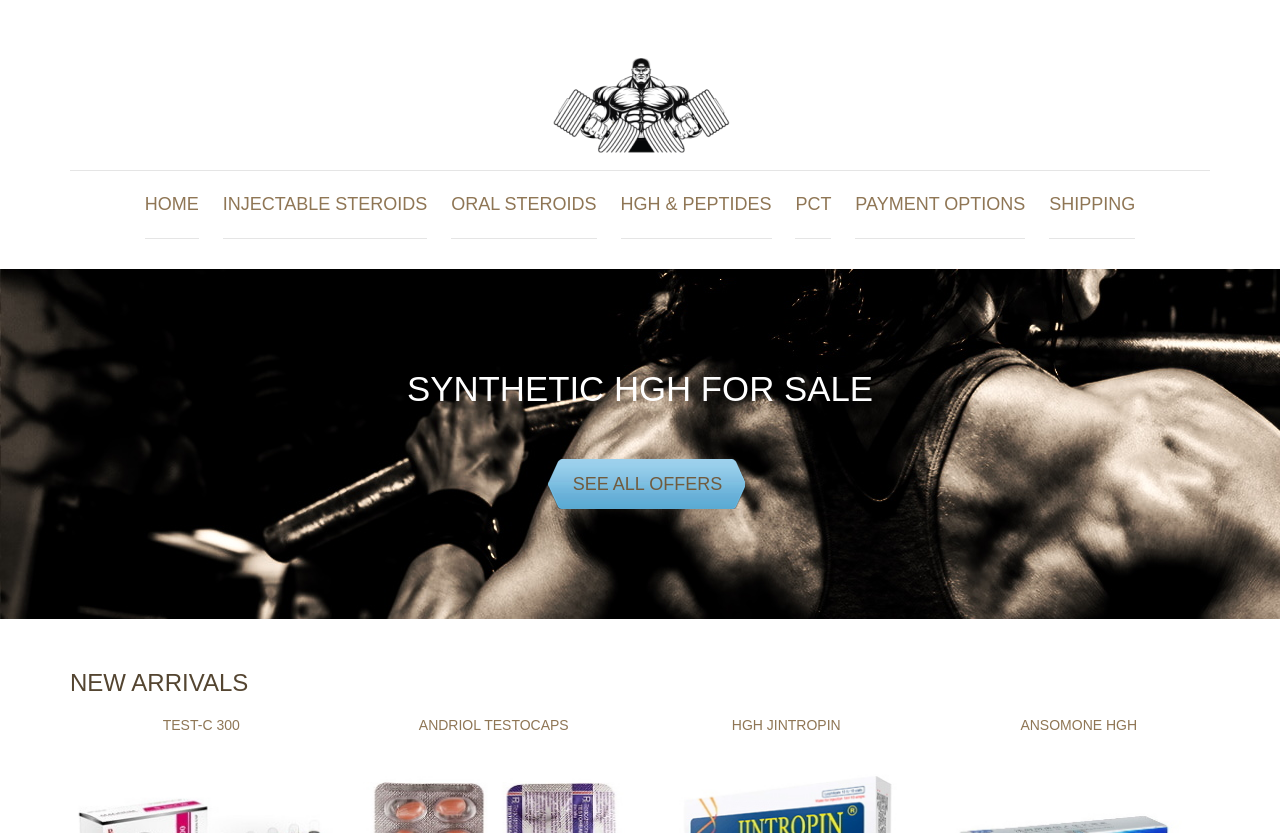Find the bounding box coordinates of the clickable element required to execute the following instruction: "Click on the 'Regarding Luxury' banner". Provide the coordinates as four float numbers between 0 and 1, i.e., [left, top, right, bottom].

None